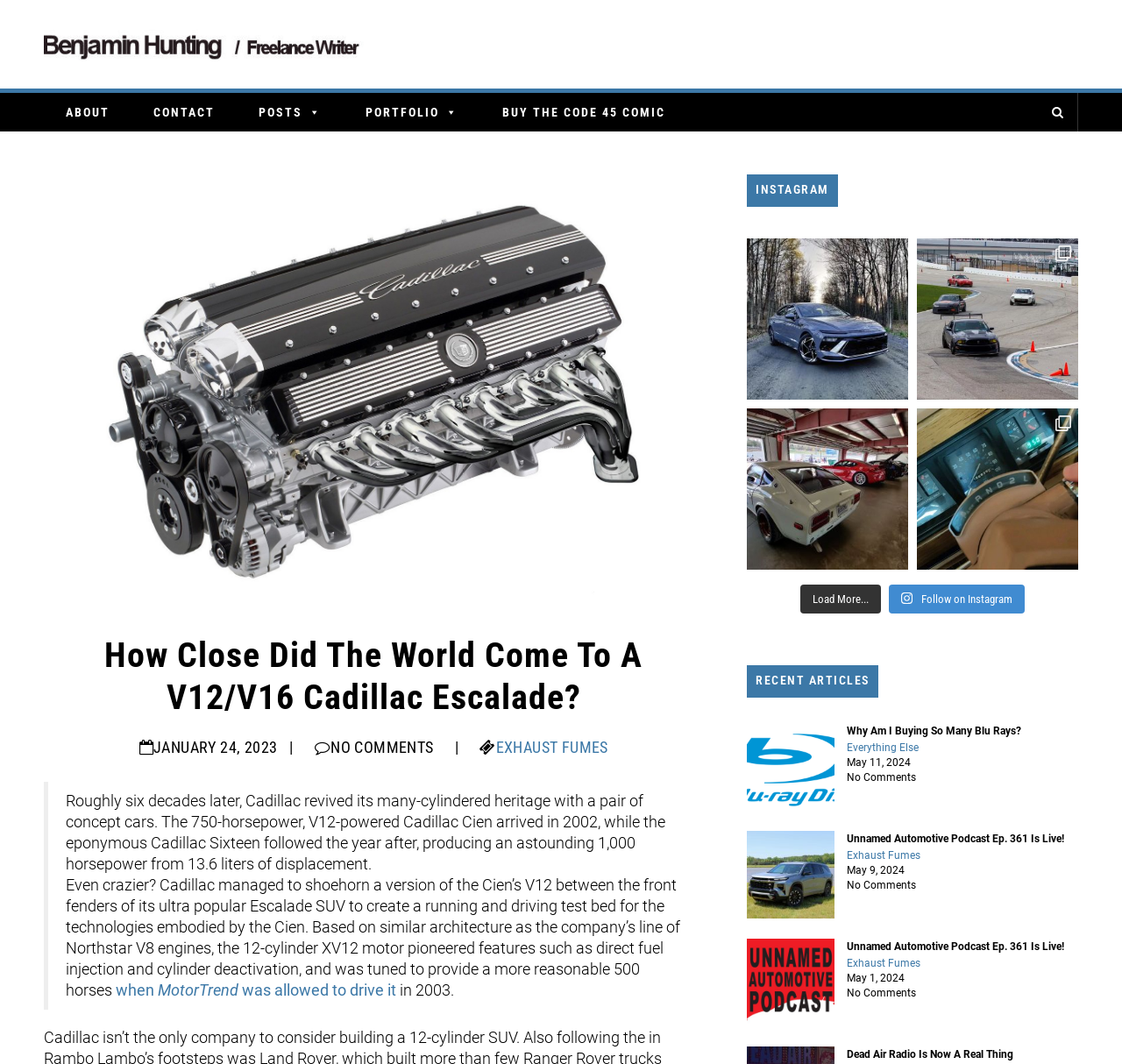Show the bounding box coordinates of the region that should be clicked to follow the instruction: "Read the article about V12/V16 Cadillac Escalade."

[0.039, 0.359, 0.627, 0.375]